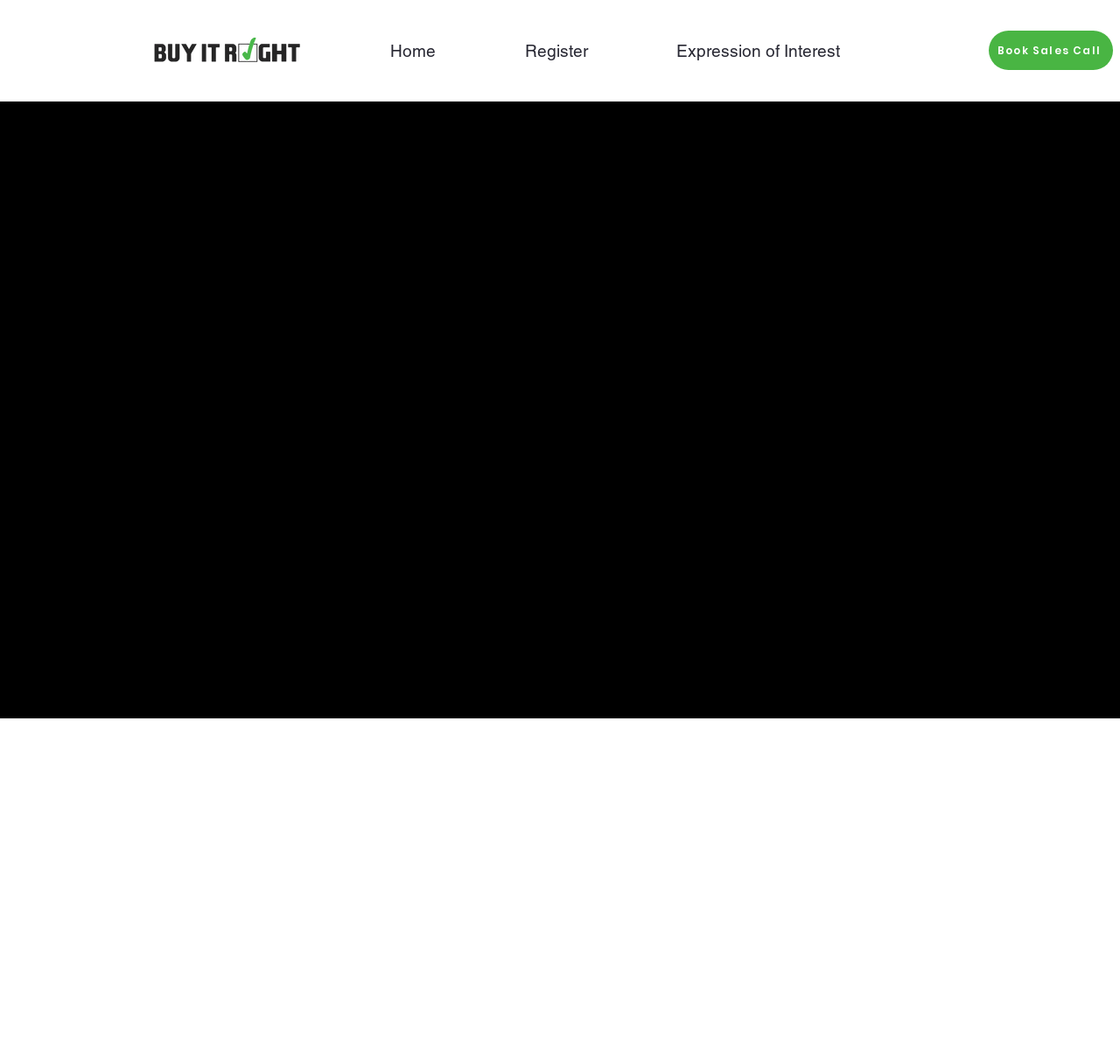Find the bounding box coordinates for the UI element that matches this description: "Home".

[0.309, 0.027, 0.429, 0.068]